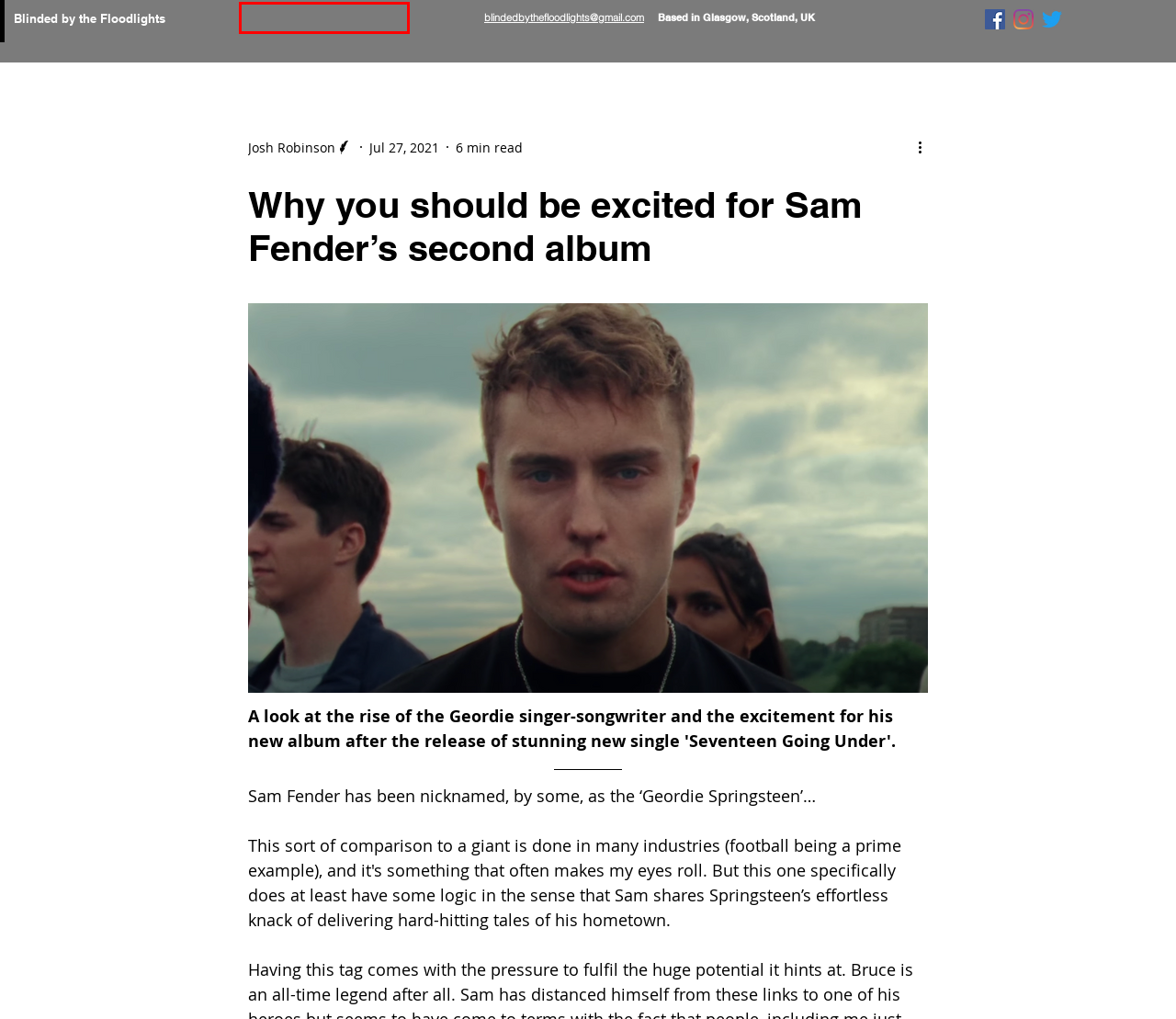You are provided with a screenshot of a webpage highlighting a UI element with a red bounding box. Choose the most suitable webpage description that matches the new page after clicking the element in the bounding box. Here are the candidates:
A. Blinded by the Floodlights | Indie Music Reviews | Scotland
B. Reviews and Features | Blinded by the Floodlights | Scotland
C. Sam Fender | Matthew Mclister
D. Features
E. Why beabadoobee's collab with The 1975 is her best work yet
F. Inhaler: The blessing and the curse of being Bono's son's band
G. Albums
H. The Shop Window's debut: Addictively brilliant and nostalgic jangle-pop

B